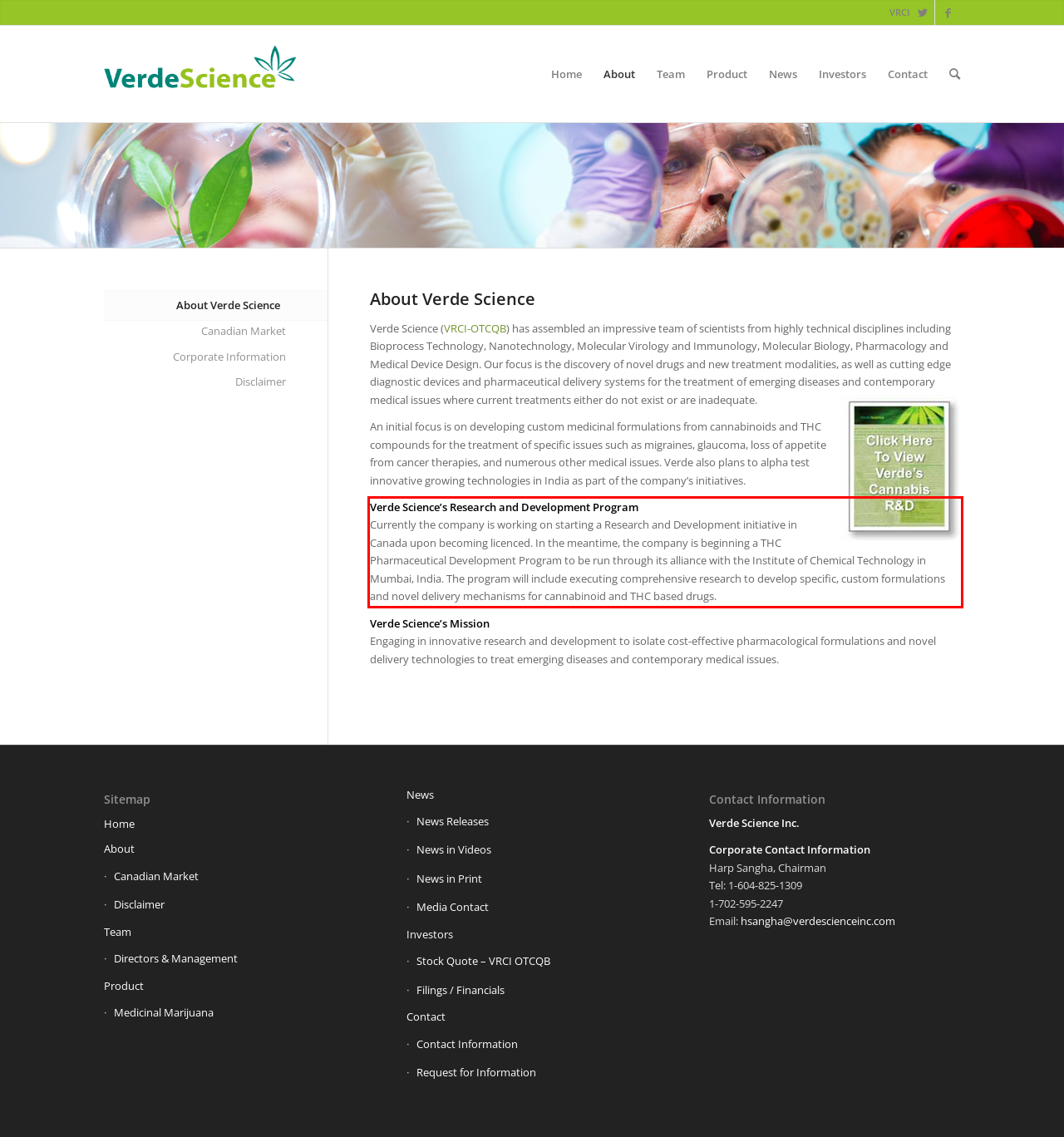Please perform OCR on the text within the red rectangle in the webpage screenshot and return the text content.

Verde Science’s Research and Development Program Currently the company is working on starting a Research and Development initiative in Canada upon becoming licenced. In the meantime, the company is beginning a THC Pharmaceutical Development Program to be run through its alliance with the Institute of Chemical Technology in Mumbai, India. The program will include executing comprehensive research to develop specific, custom formulations and novel delivery mechanisms for cannabinoid and THC based drugs.